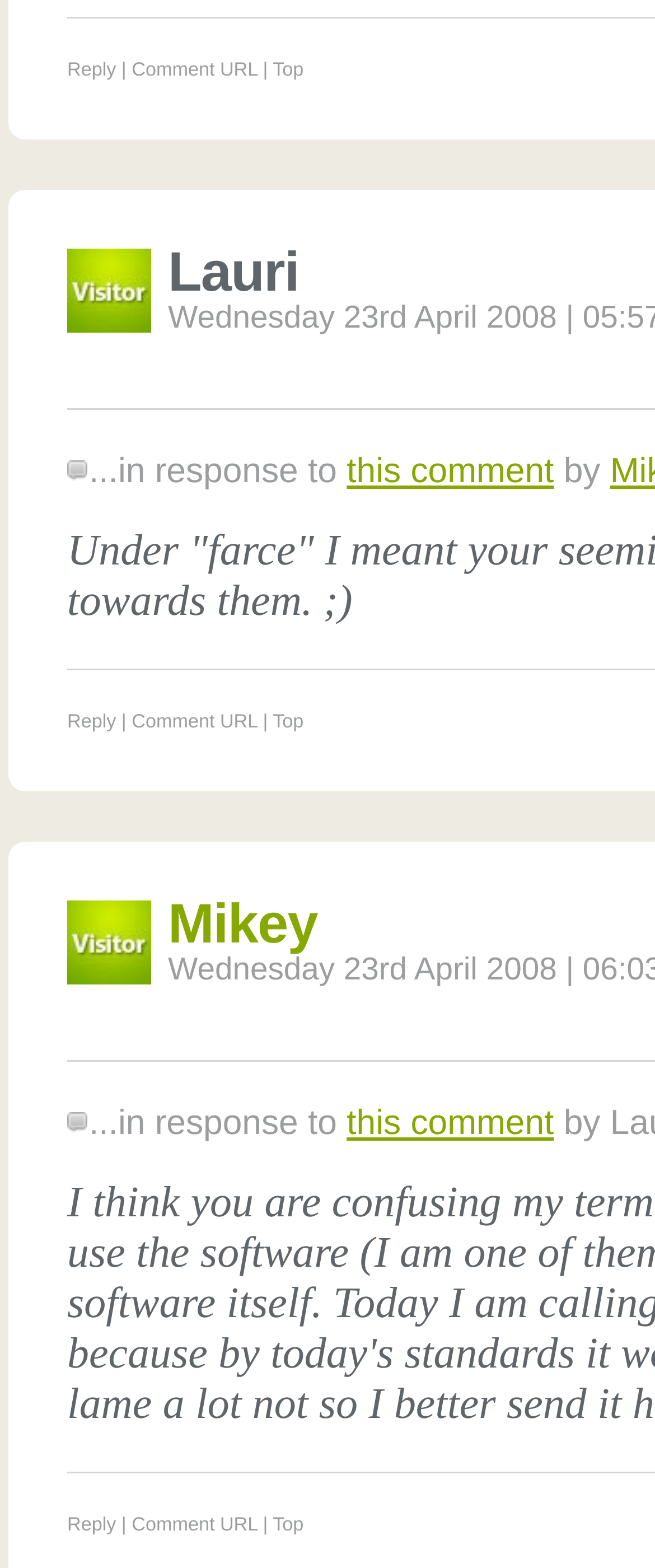Find the bounding box of the UI element described as: "Comment URL". The bounding box coordinates should be given as four float values between 0 and 1, i.e., [left, top, right, bottom].

[0.201, 0.454, 0.393, 0.467]